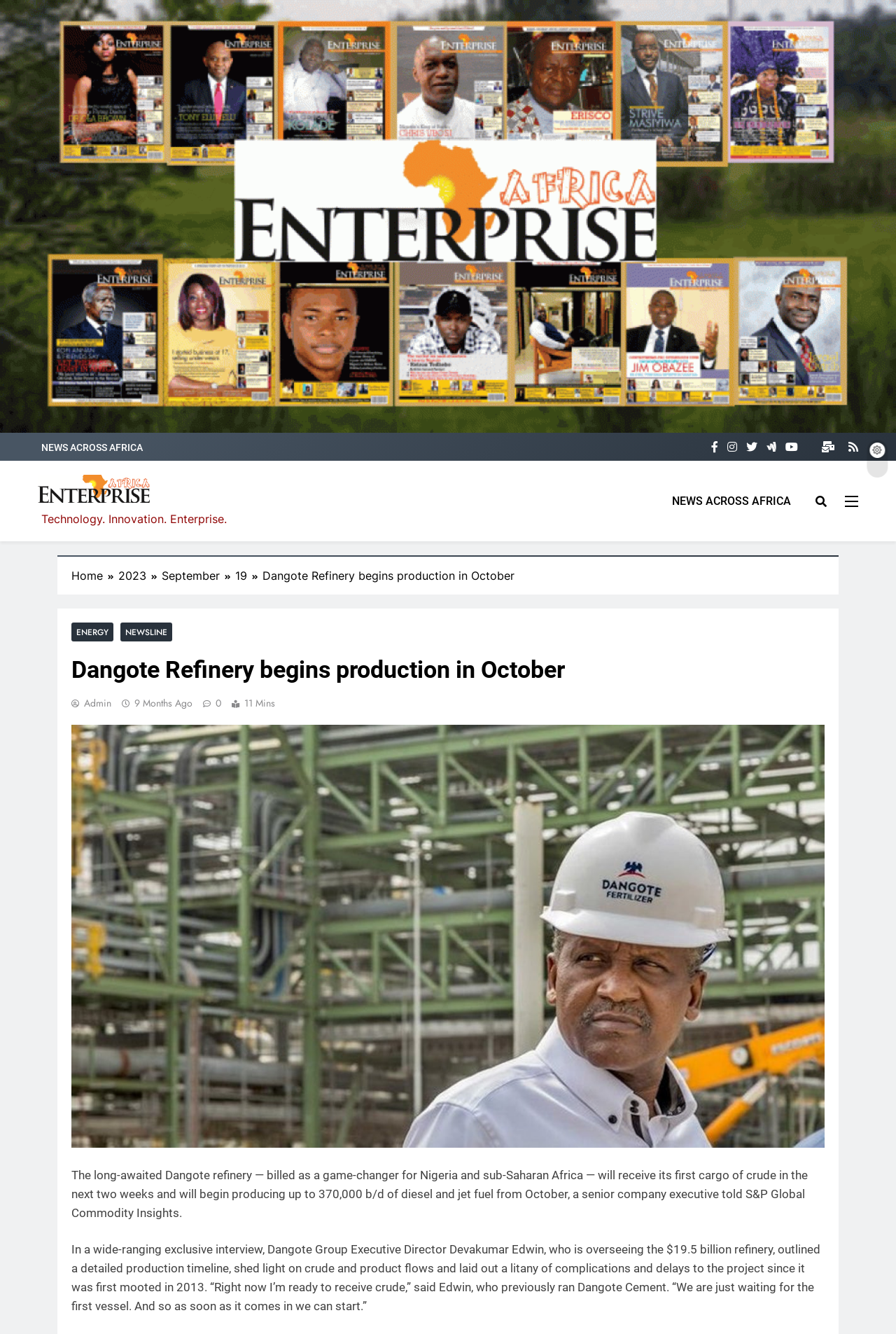Please locate the clickable area by providing the bounding box coordinates to follow this instruction: "Click NEWS ACROSS AFRICA".

[0.046, 0.331, 0.159, 0.34]